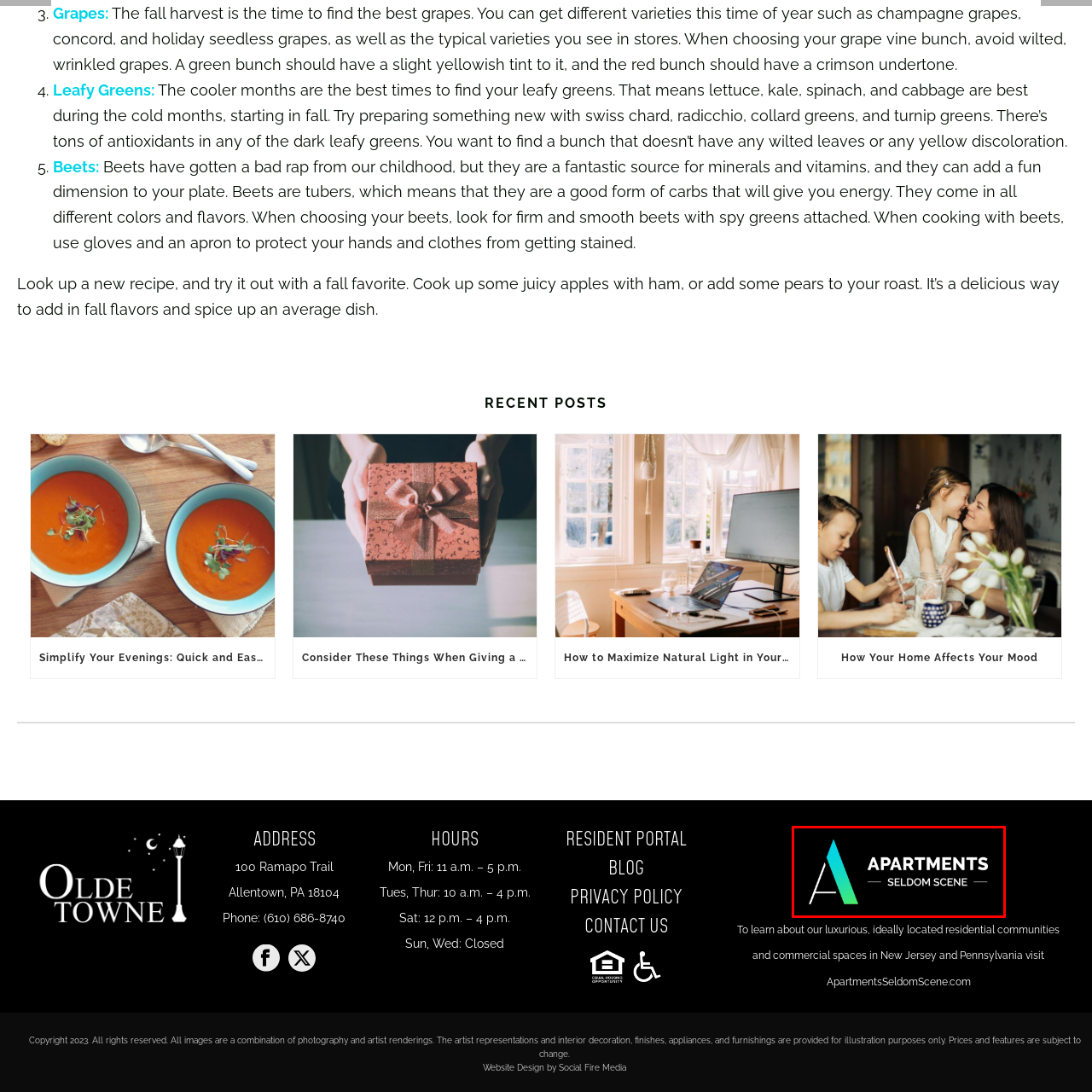Explain in detail what is happening in the red-marked area of the image.

The image features the logo of "Apartments Seldom Scene," prominently displaying the word "APARTMENTS" in bold, uppercase letters, followed closely by "SELDOM SCENE" in a slightly smaller, clean font. The logo is designed with a modern aesthetic, utilizing a gradient color scheme that transitions from a vibrant turquoise to a fresh green, symbolizing a sense of tranquility and modern living. Set against a contrasting black background, the logo stands out, representing the brand's commitment to offering luxurious and ideally located residential communities. This visual identity reflects a contemporary appeal, inviting potential residents to explore unique living opportunities in New Jersey and Pennsylvania.